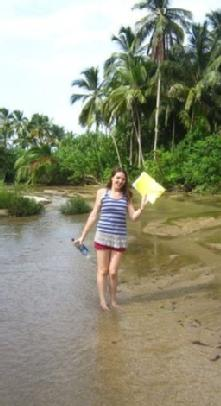What is the woman holding in her right hand?
Give a one-word or short-phrase answer derived from the screenshot.

Yellow item